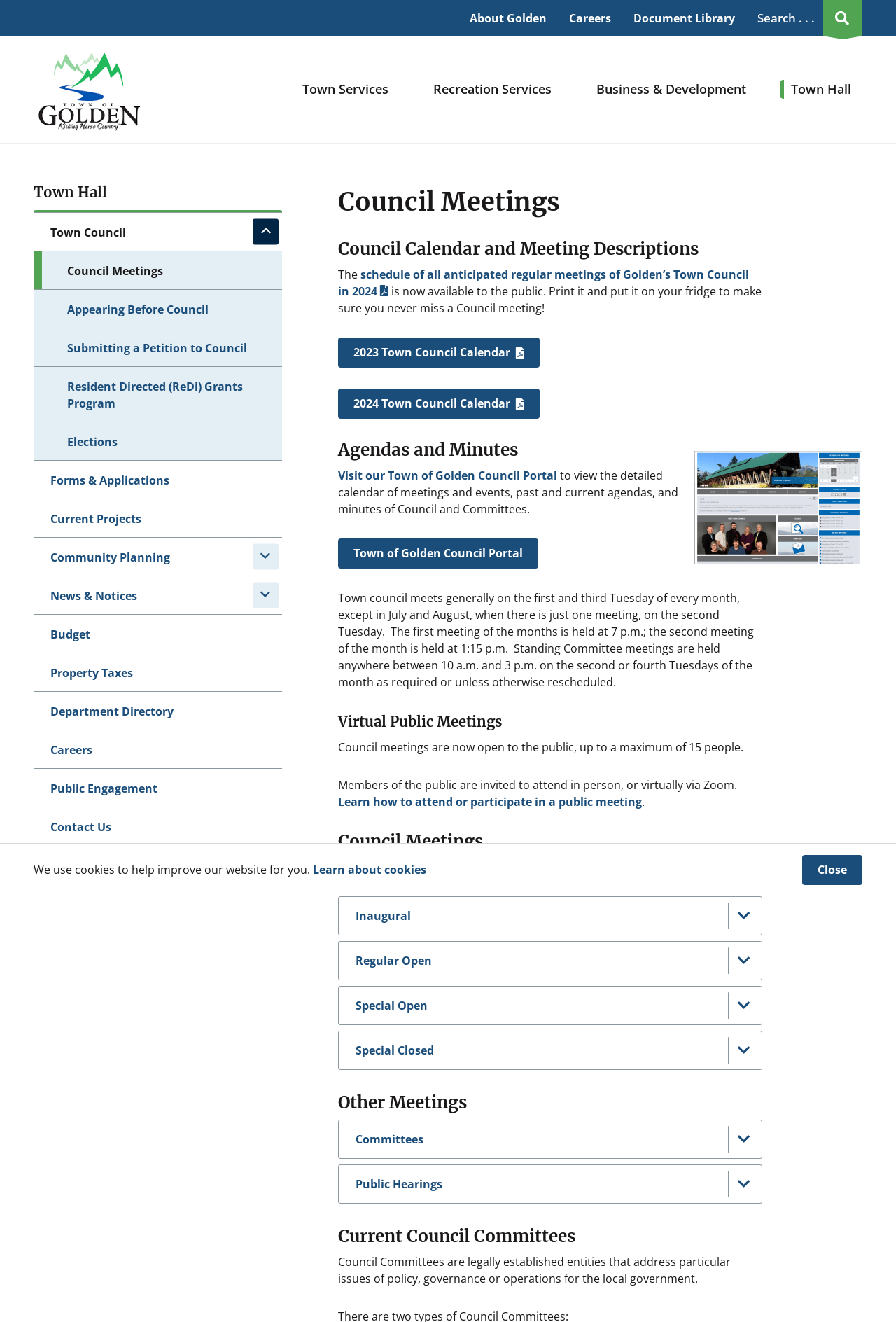Highlight the bounding box coordinates of the element you need to click to perform the following instruction: "View the 'Council Meetings' section."

[0.038, 0.19, 0.315, 0.219]